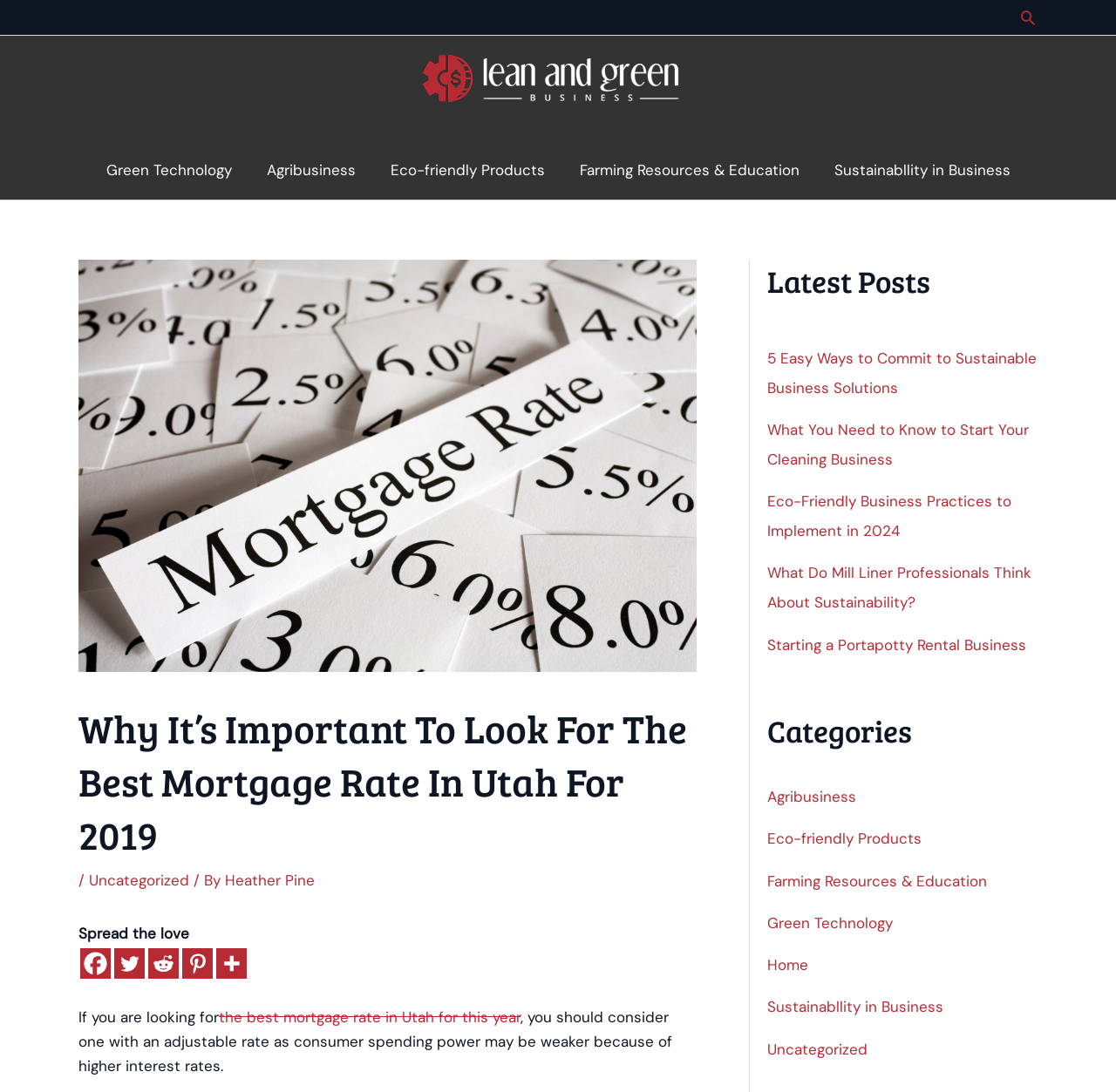What is the logo of the website?
Answer the question based on the image using a single word or a brief phrase.

header and footer logo